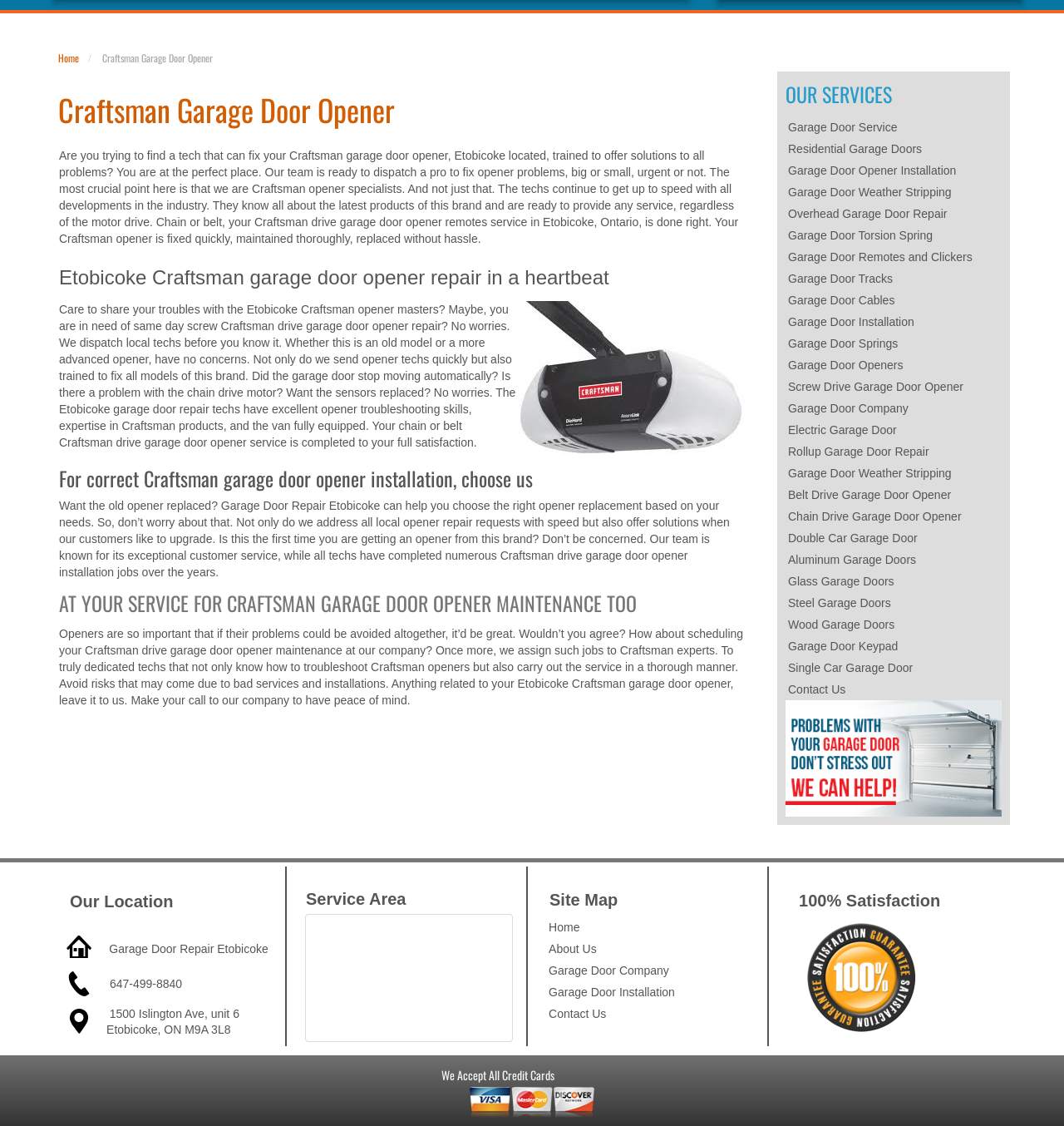Given the webpage screenshot, identify the bounding box of the UI element that matches this description: "Garage Door Weather Stripping".

[0.738, 0.411, 0.941, 0.43]